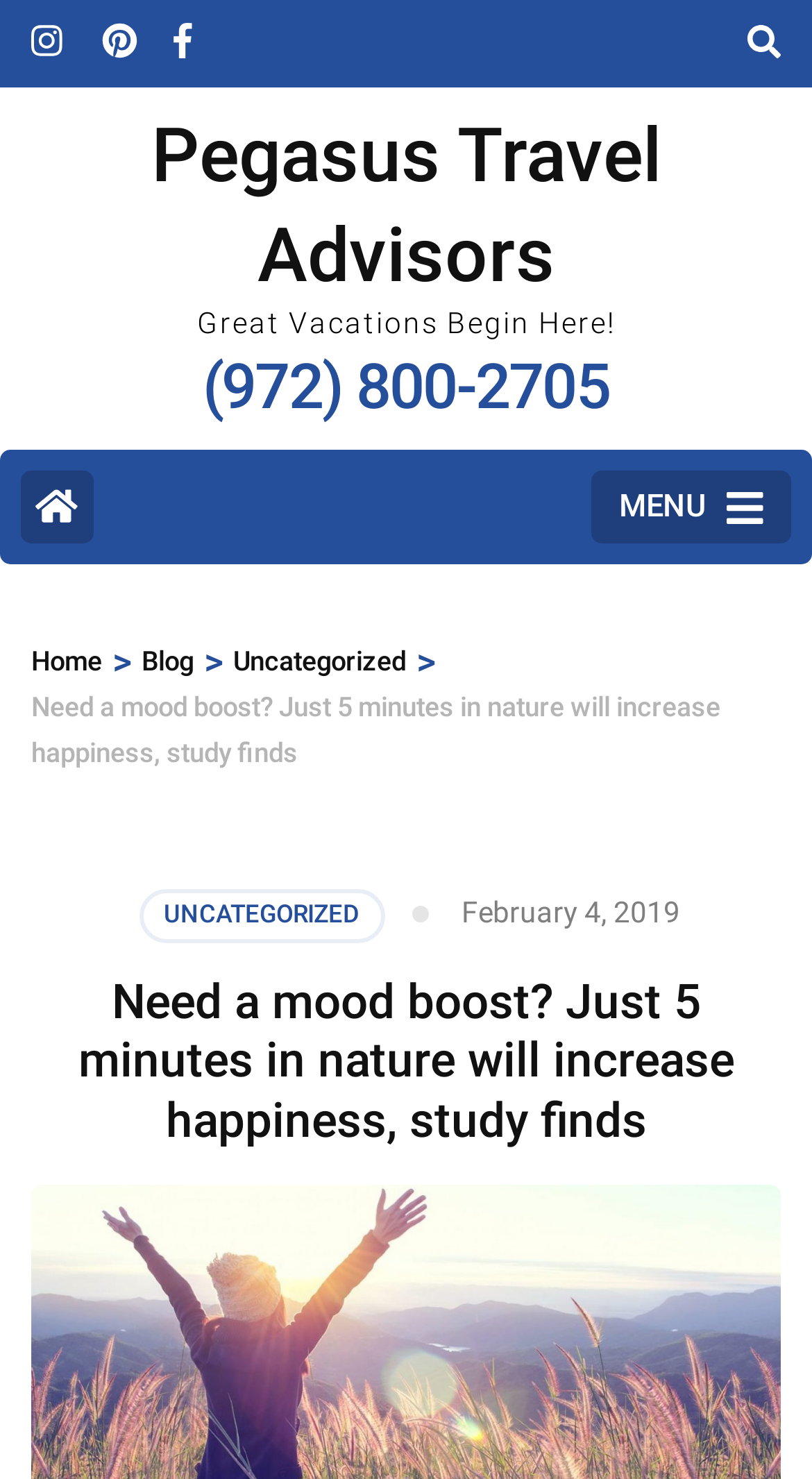How many social media links are available?
Look at the screenshot and respond with a single word or phrase.

3